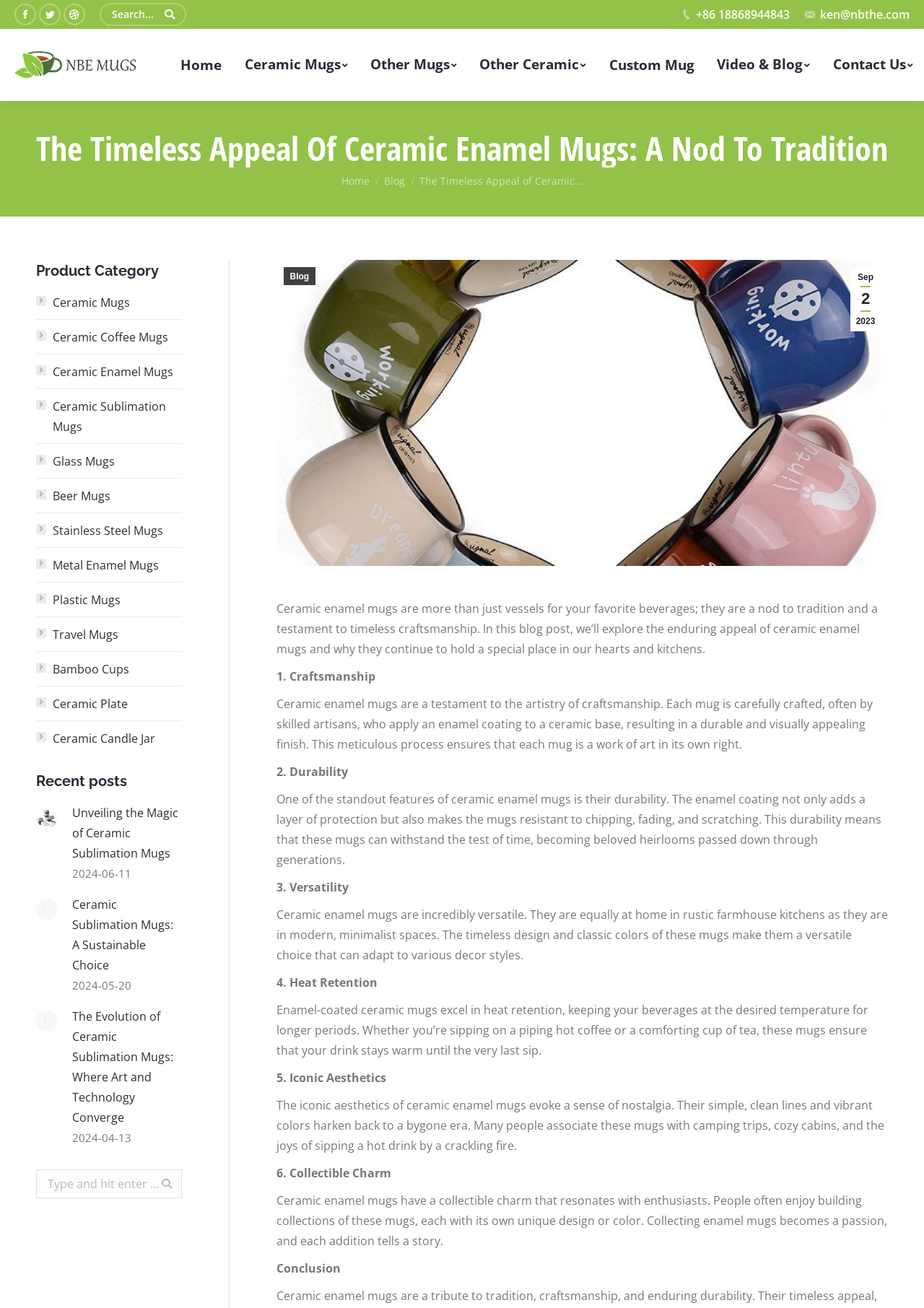How many recent posts are listed on the webpage?
Provide a detailed answer to the question, using the image to inform your response.

Under the 'Recent posts' section, there are three recent posts listed, each with a post image, title, and date.